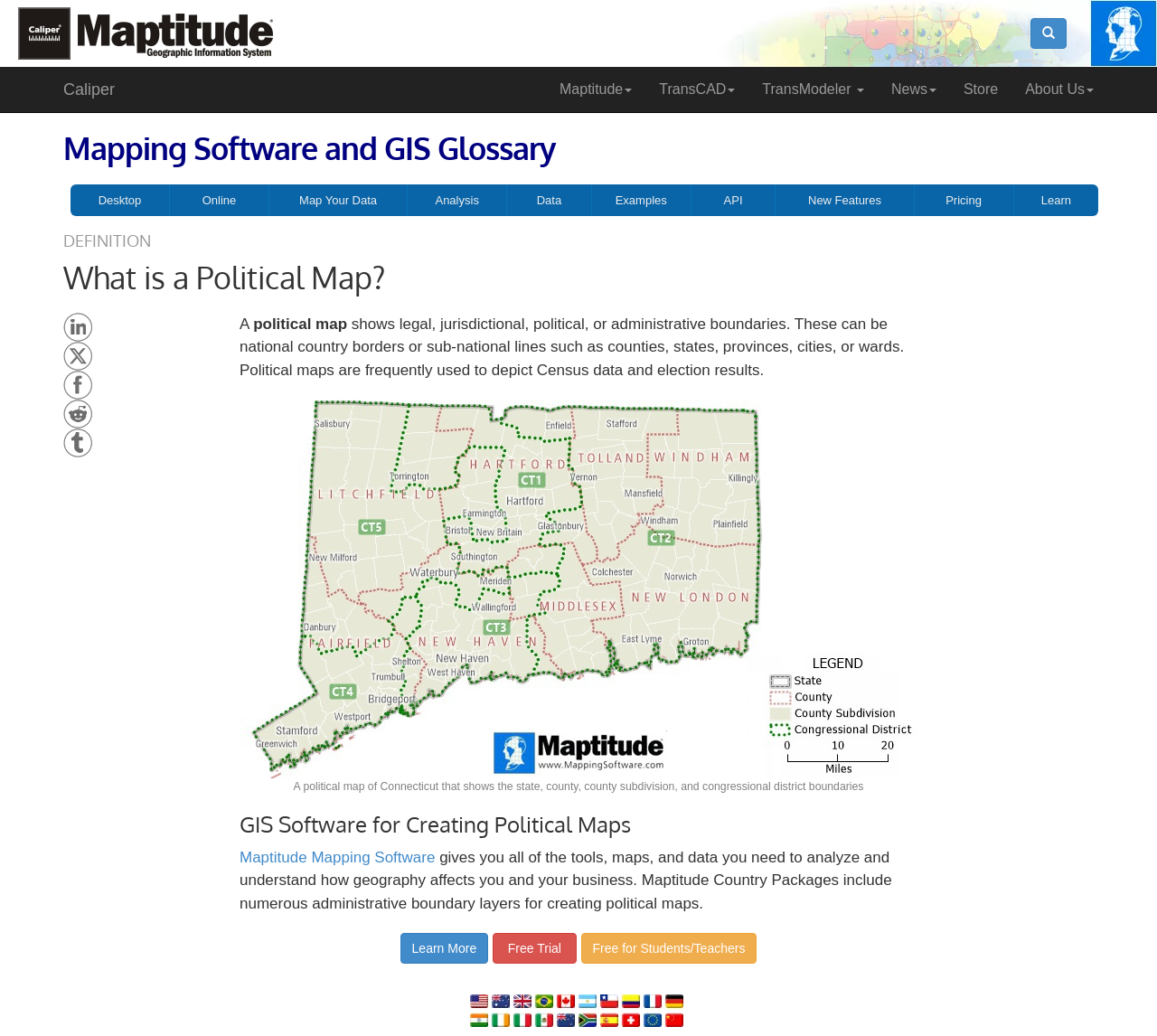Locate the bounding box coordinates of the clickable part needed for the task: "Learn more about creating political maps with Maptitude".

[0.346, 0.901, 0.422, 0.93]